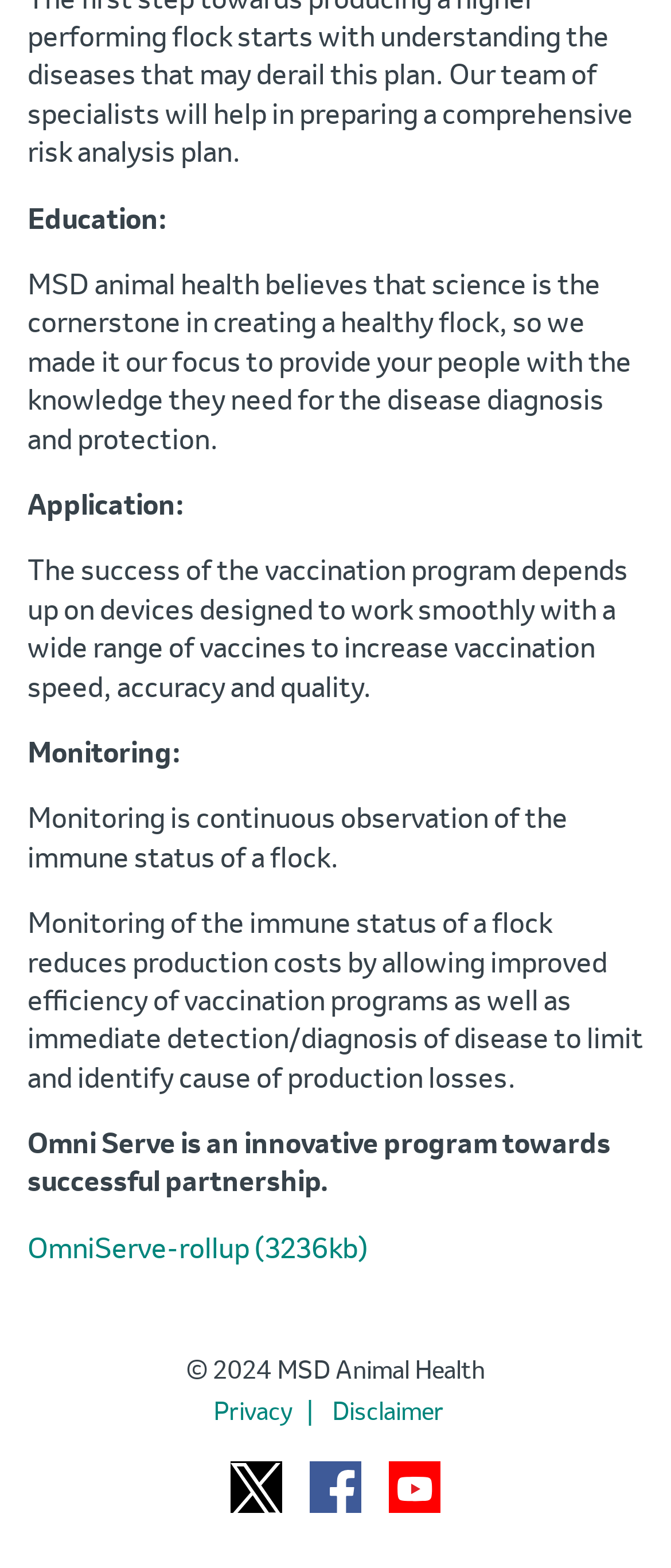Identify the bounding box of the HTML element described as: "Disclaimer".

[0.495, 0.887, 0.682, 0.914]